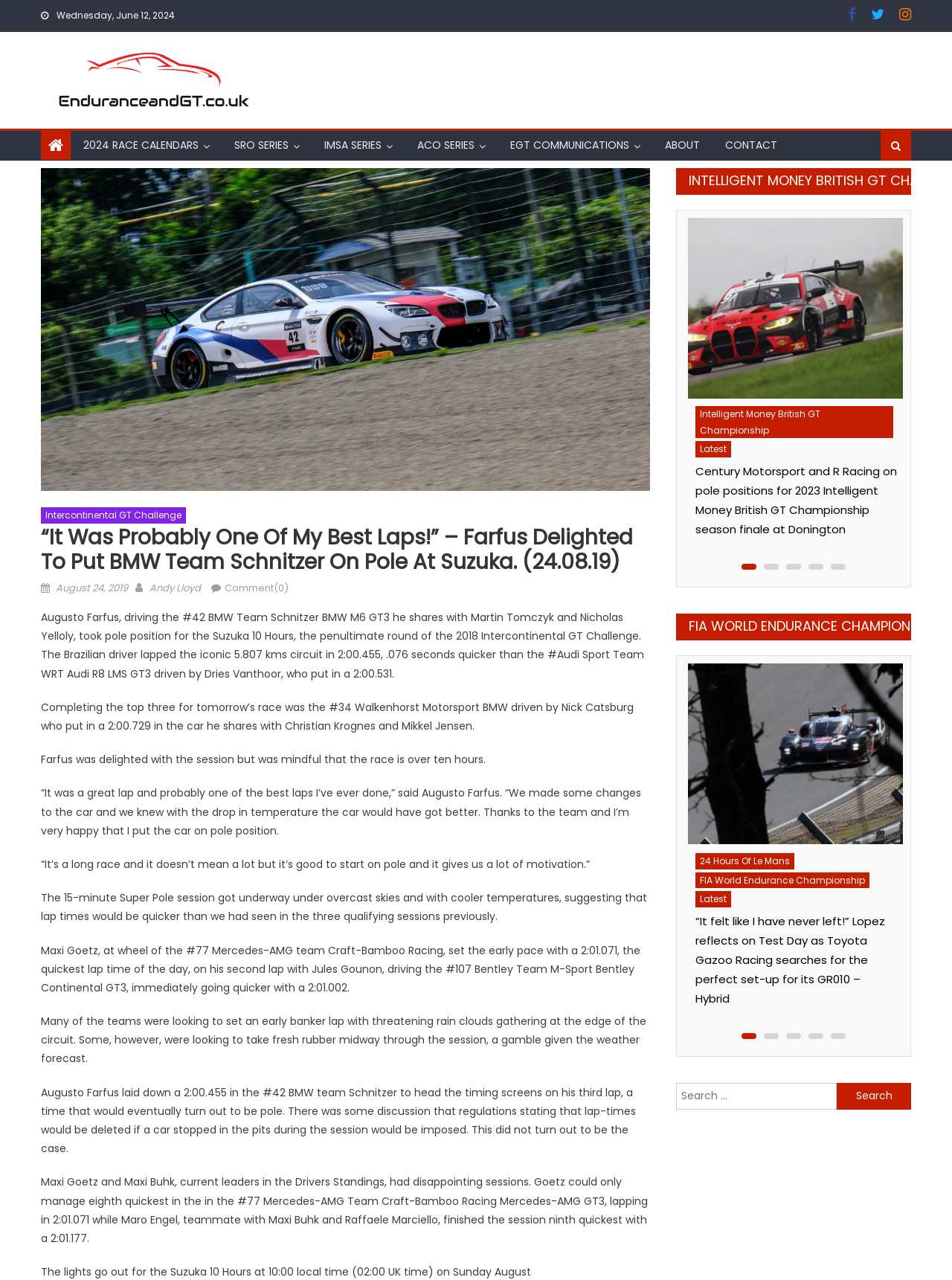Please identify the bounding box coordinates of the clickable area that will fulfill the following instruction: "Go to the 'FIA WORLD ENDURANCE CHAMPIONSHIP' section". The coordinates should be in the format of four float numbers between 0 and 1, i.e., [left, top, right, bottom].

[0.712, 0.479, 0.957, 0.499]